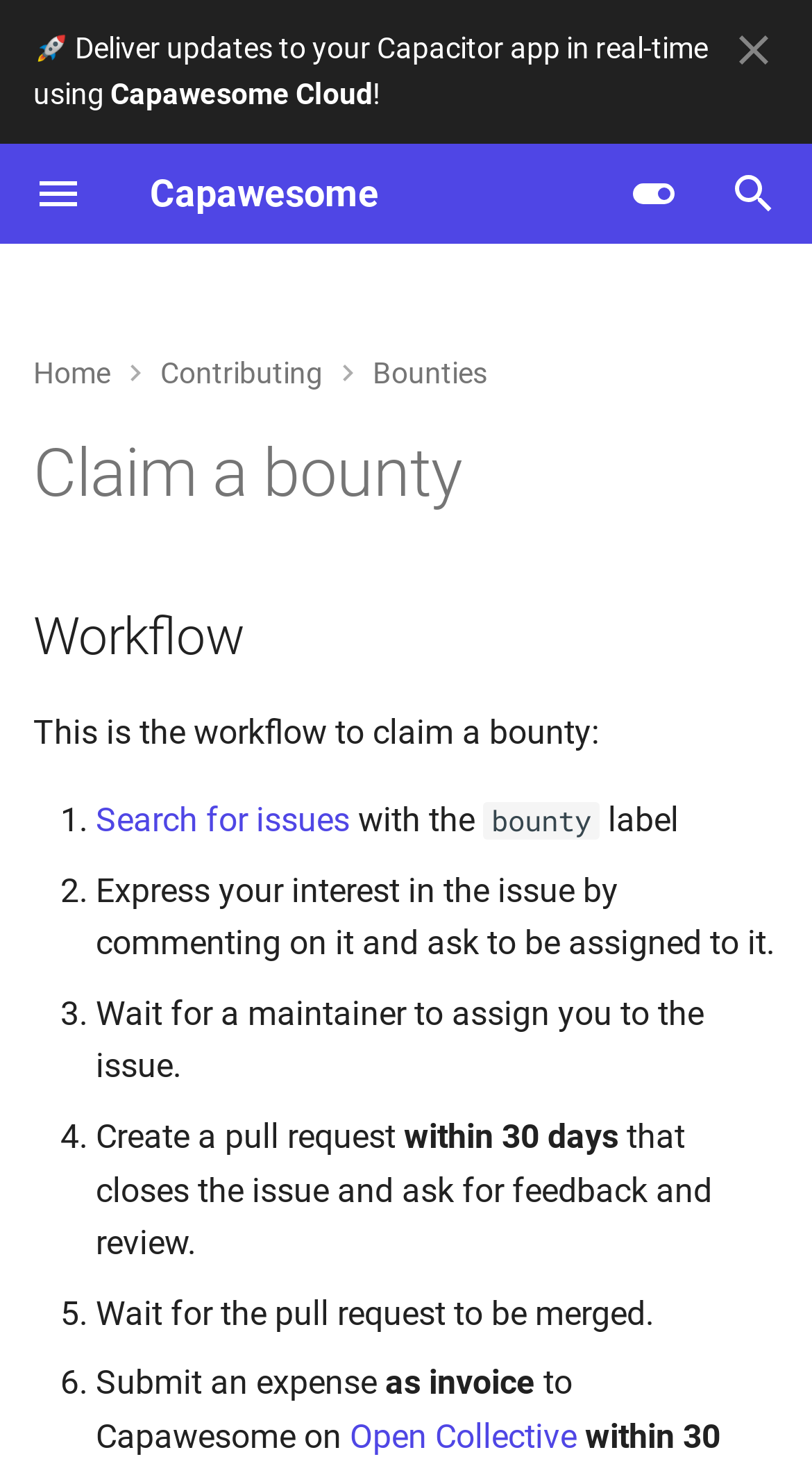What is the purpose of the button with the text 'Don't show this again'?
Look at the screenshot and respond with one word or a short phrase.

To hide a notification